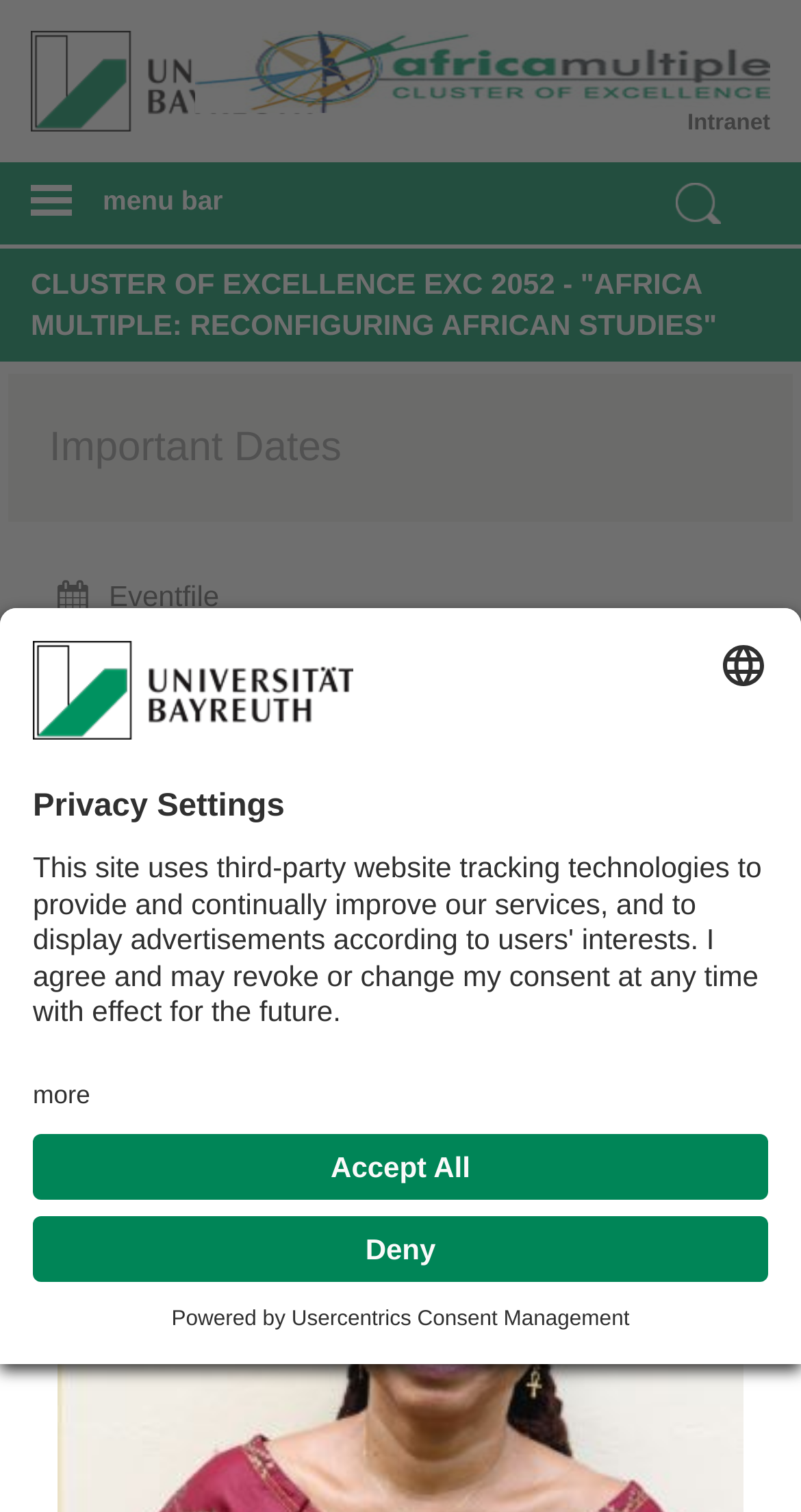Please give a concise answer to this question using a single word or phrase: 
What is the purpose of the 'Select language' button?

To select language